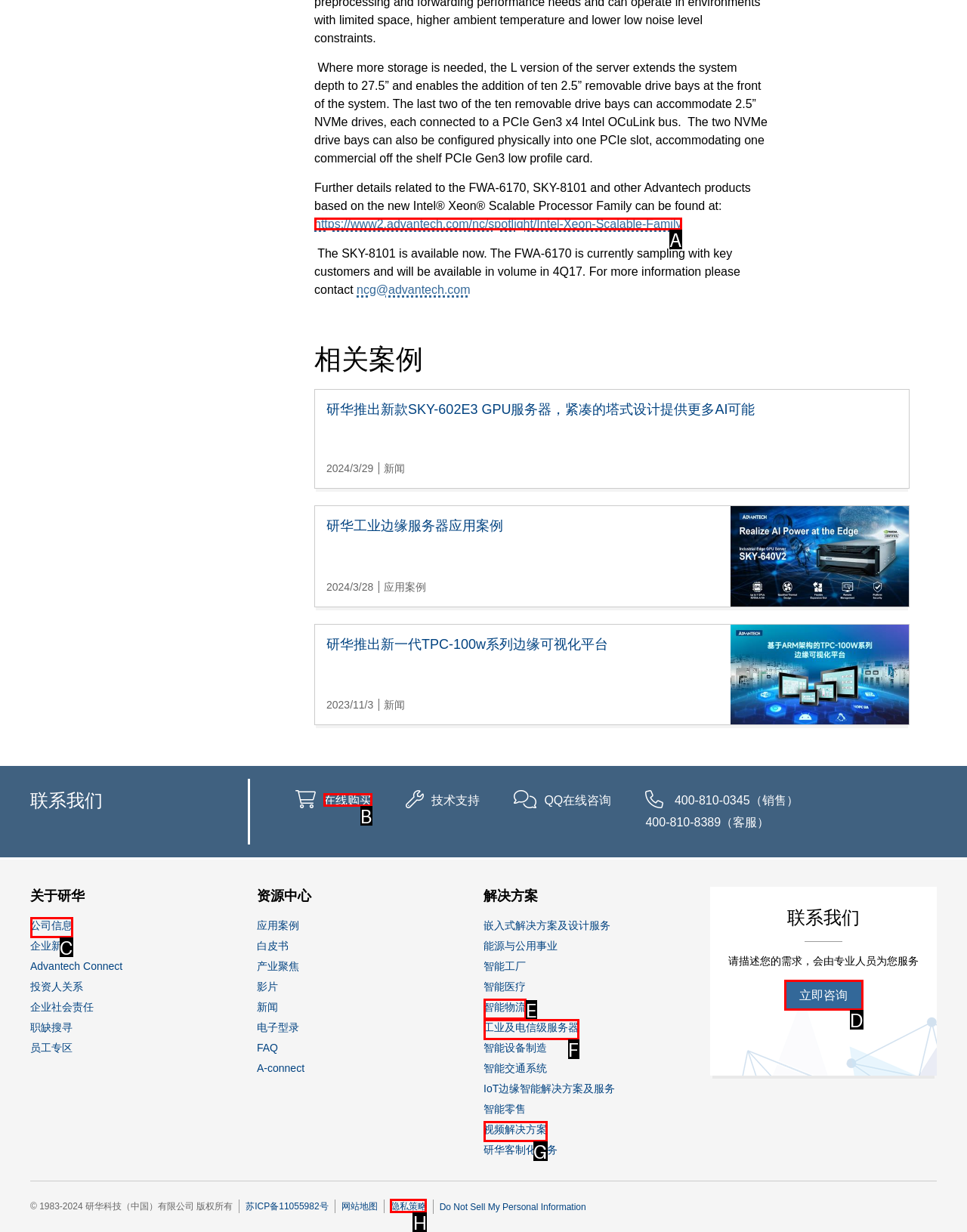Which option should be clicked to execute the task: Click the link to learn more about Advantech products based on the new Intel Xeon Scalable Processor Family?
Reply with the letter of the chosen option.

A